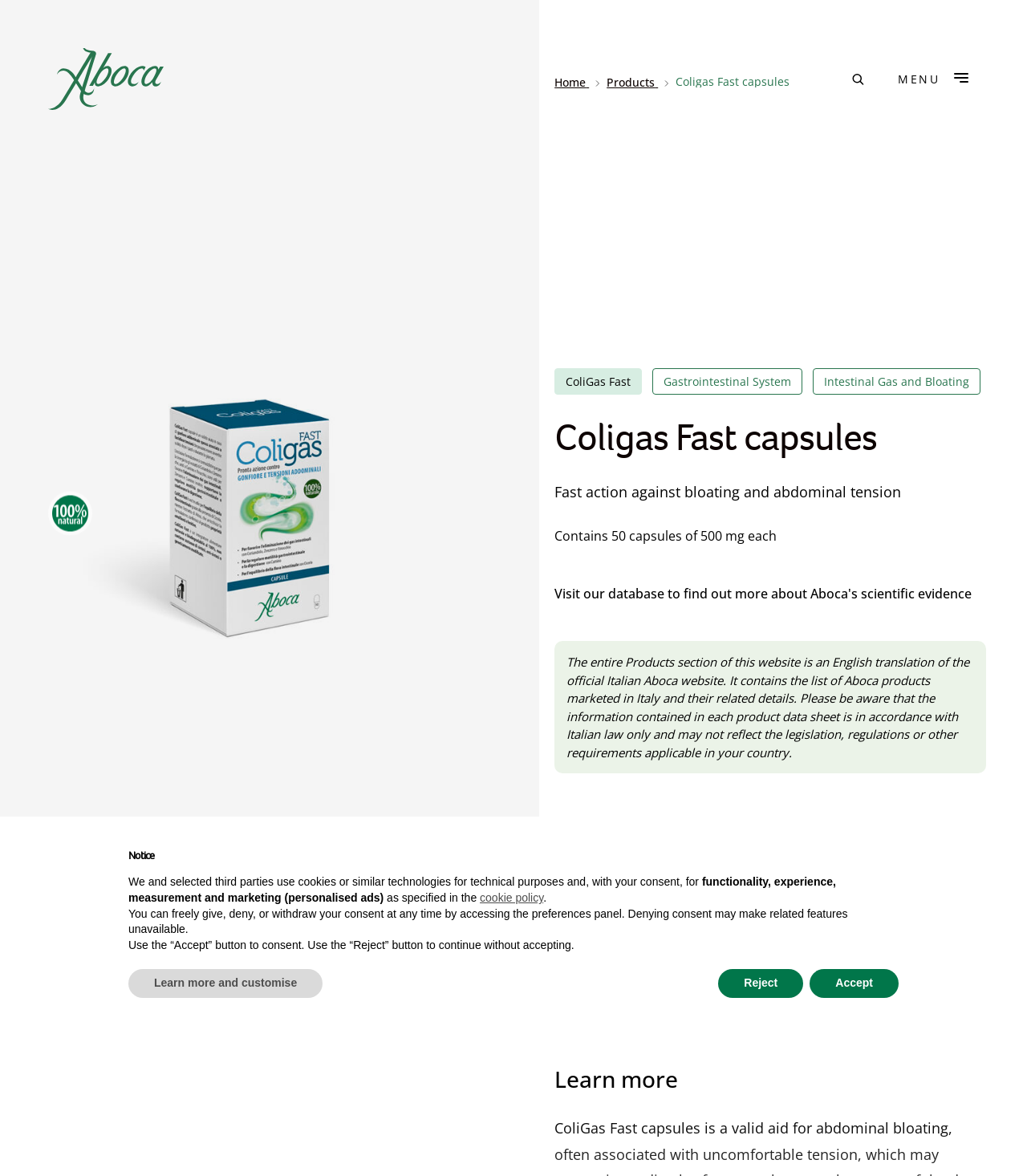Give a one-word or short phrase answer to the question: 
What is the purpose of the product?

Fast action against bloating and abdominal tension